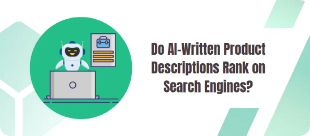Thoroughly describe what you see in the image.

The image features a visually engaging illustration of a robot character seated at a computer, embodying the theme of AI technology in content creation. The robot is depicted with a friendly expression, suggesting a user-friendly interface for writing. Accompanying the robot is a chart or document, hinting at data analytics or product features being displayed on the screen. 

The text prominently featured in the image poses a provocative question: "Do AI-Written Product Descriptions Rank on Search Engines?" This inquiry addresses a key concern for e-commerce professionals and businesses considering the use of AI-generated content for product descriptions. The background is designed with soft hues, enhancing the modern and tech-focused aesthetic, perfectly aligning with the ongoing discourse about the effectiveness and viability of AI tools in digital marketing. This image likely serves as a compelling introduction to an article or blog post exploring the impact of AI in optimizing product visibility and engagement on search platforms.